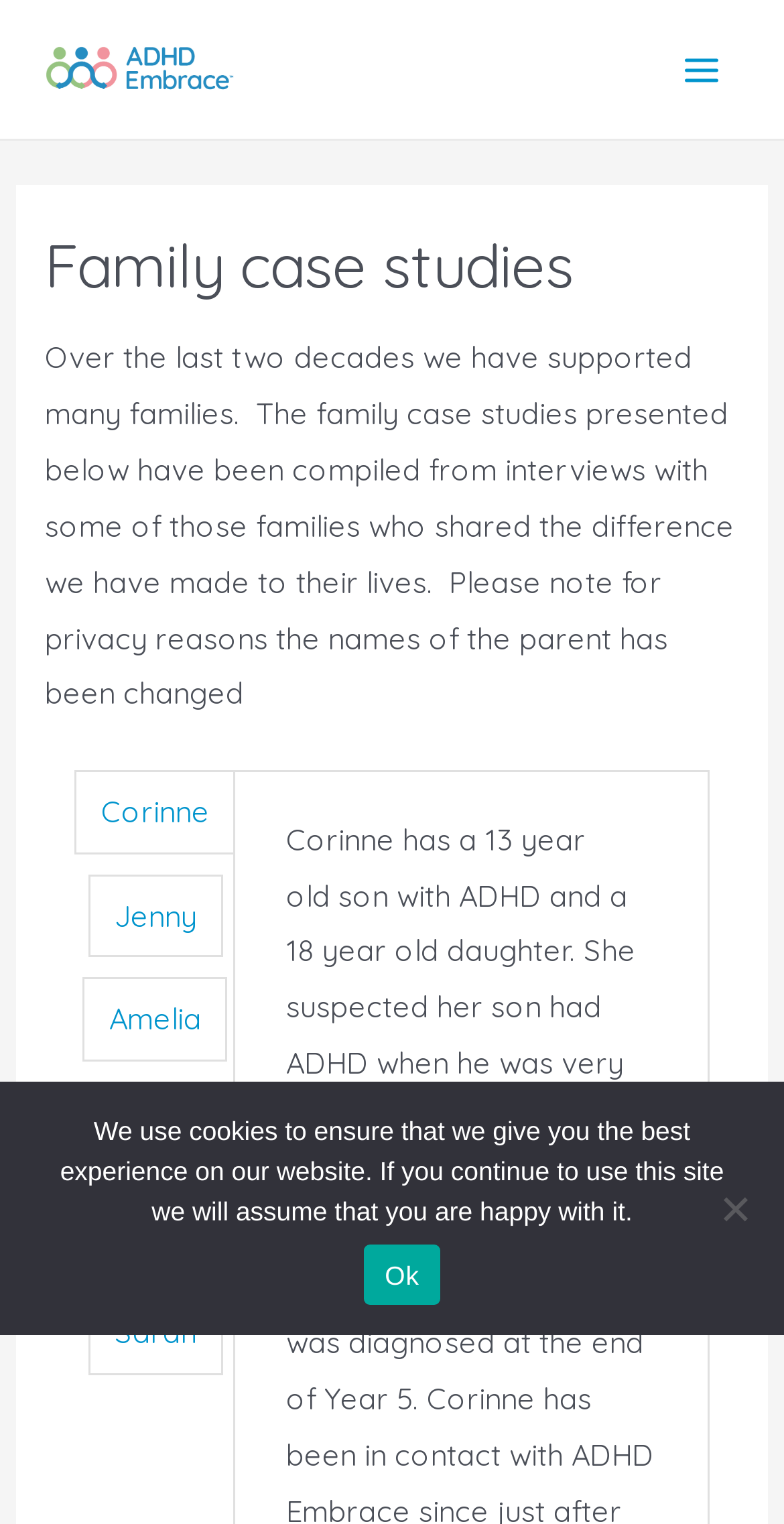Show the bounding box coordinates of the element that should be clicked to complete the task: "View Jenny's story".

[0.115, 0.575, 0.282, 0.627]